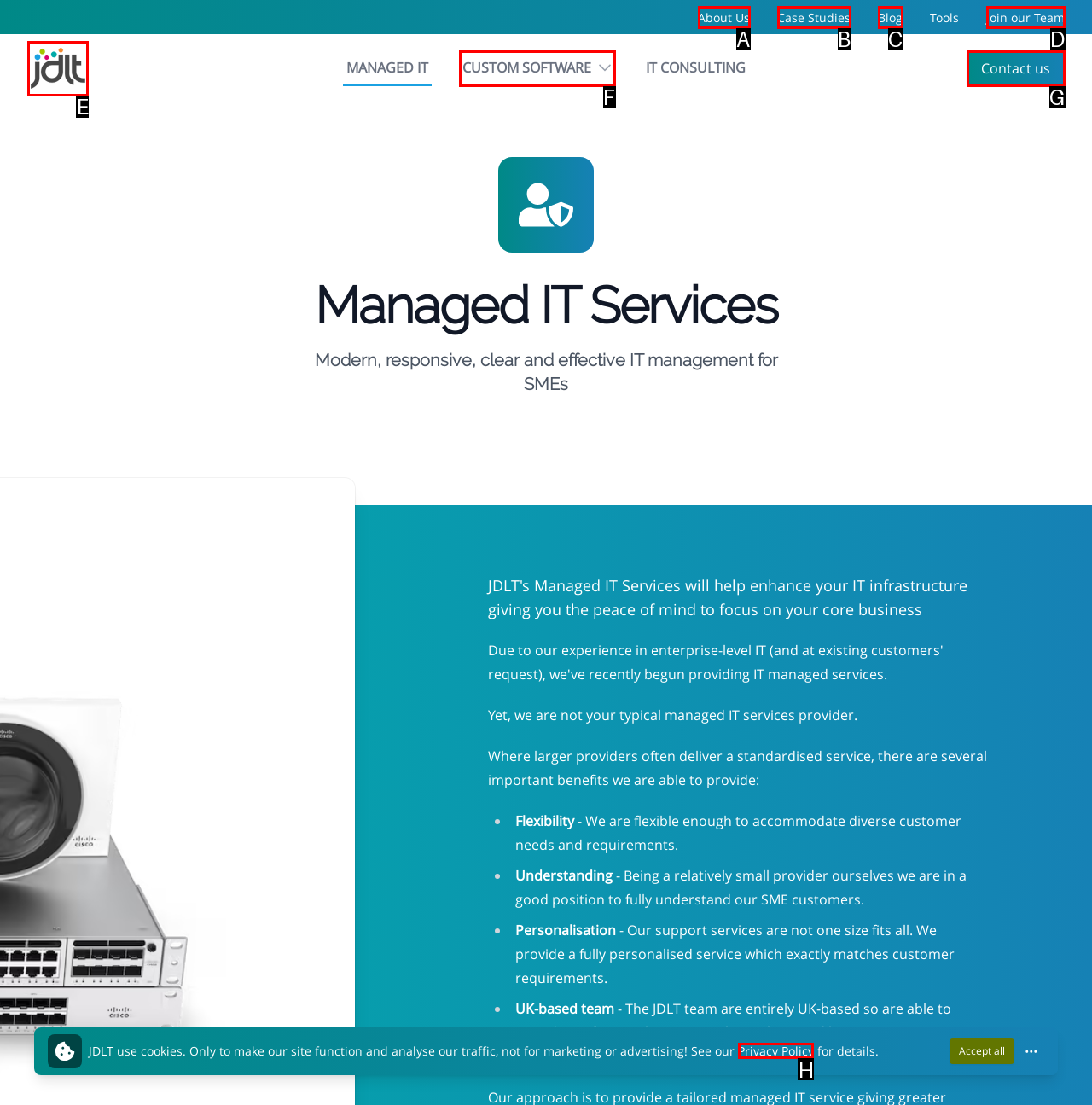What option should you select to complete this task: Click on Privacy Policy? Indicate your answer by providing the letter only.

H